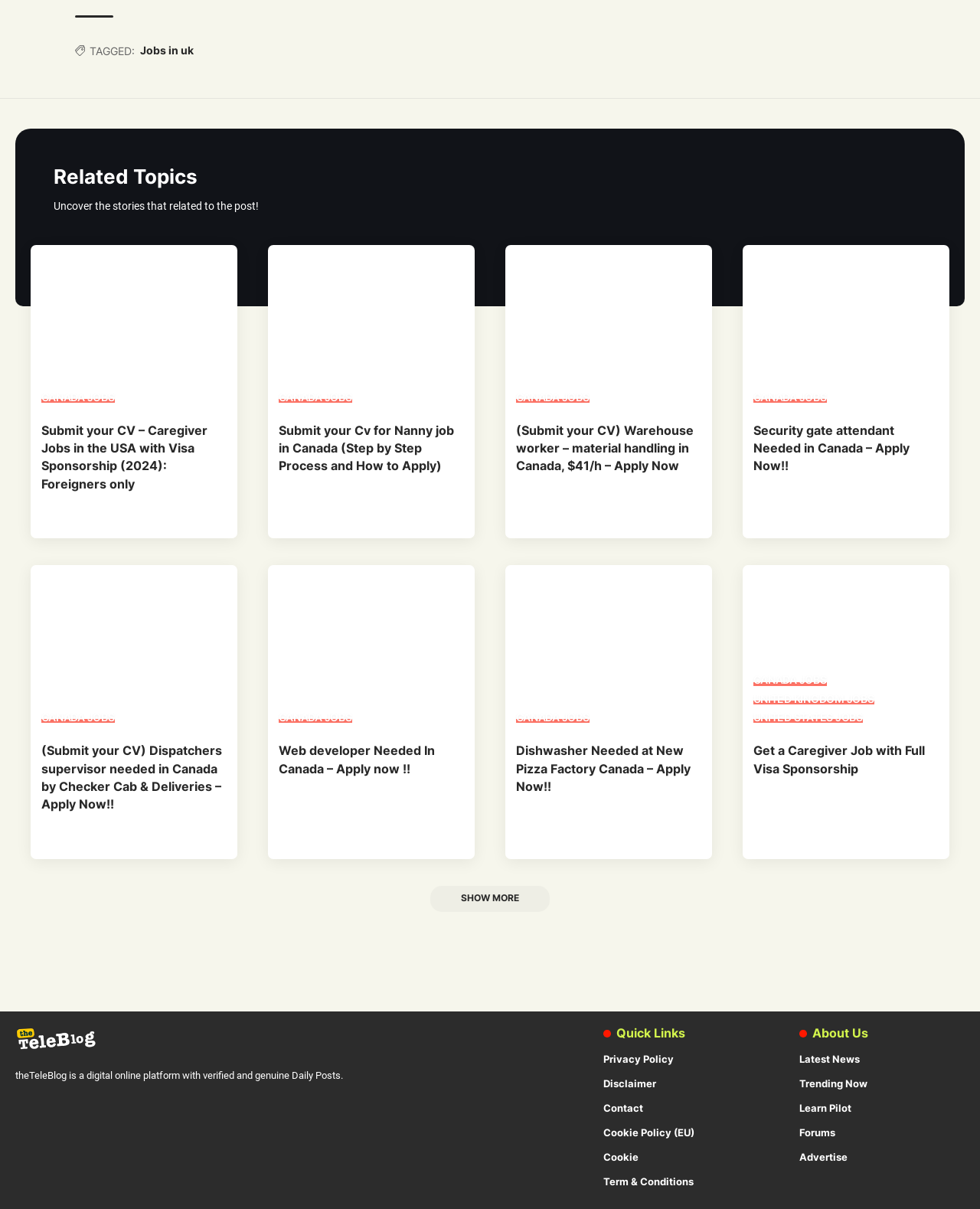Please locate the bounding box coordinates of the element that should be clicked to achieve the given instruction: "Search for music".

None